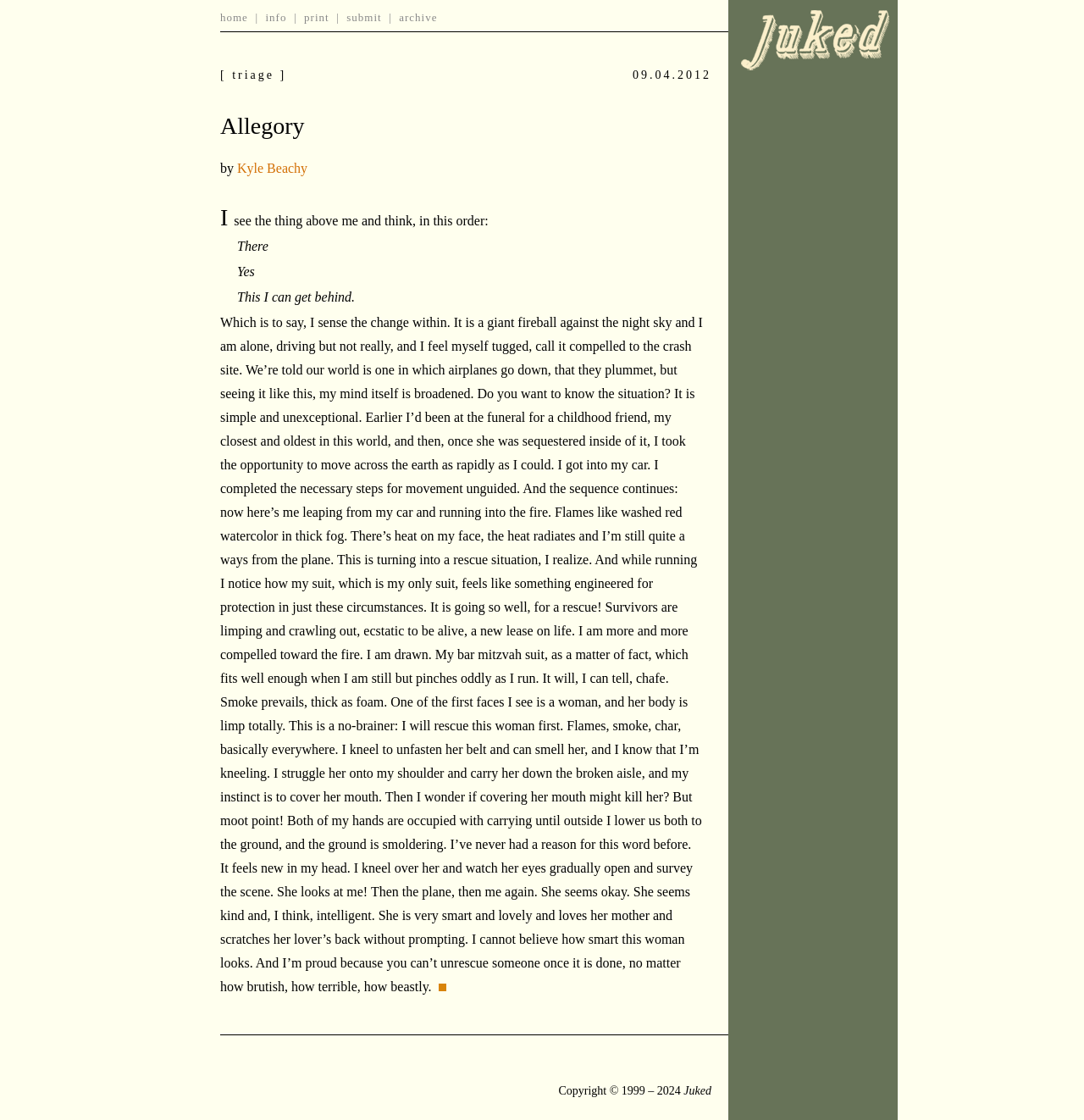Locate the bounding box coordinates for the element described below: "Kyle Beachy". The coordinates must be four float values between 0 and 1, formatted as [left, top, right, bottom].

[0.219, 0.143, 0.284, 0.156]